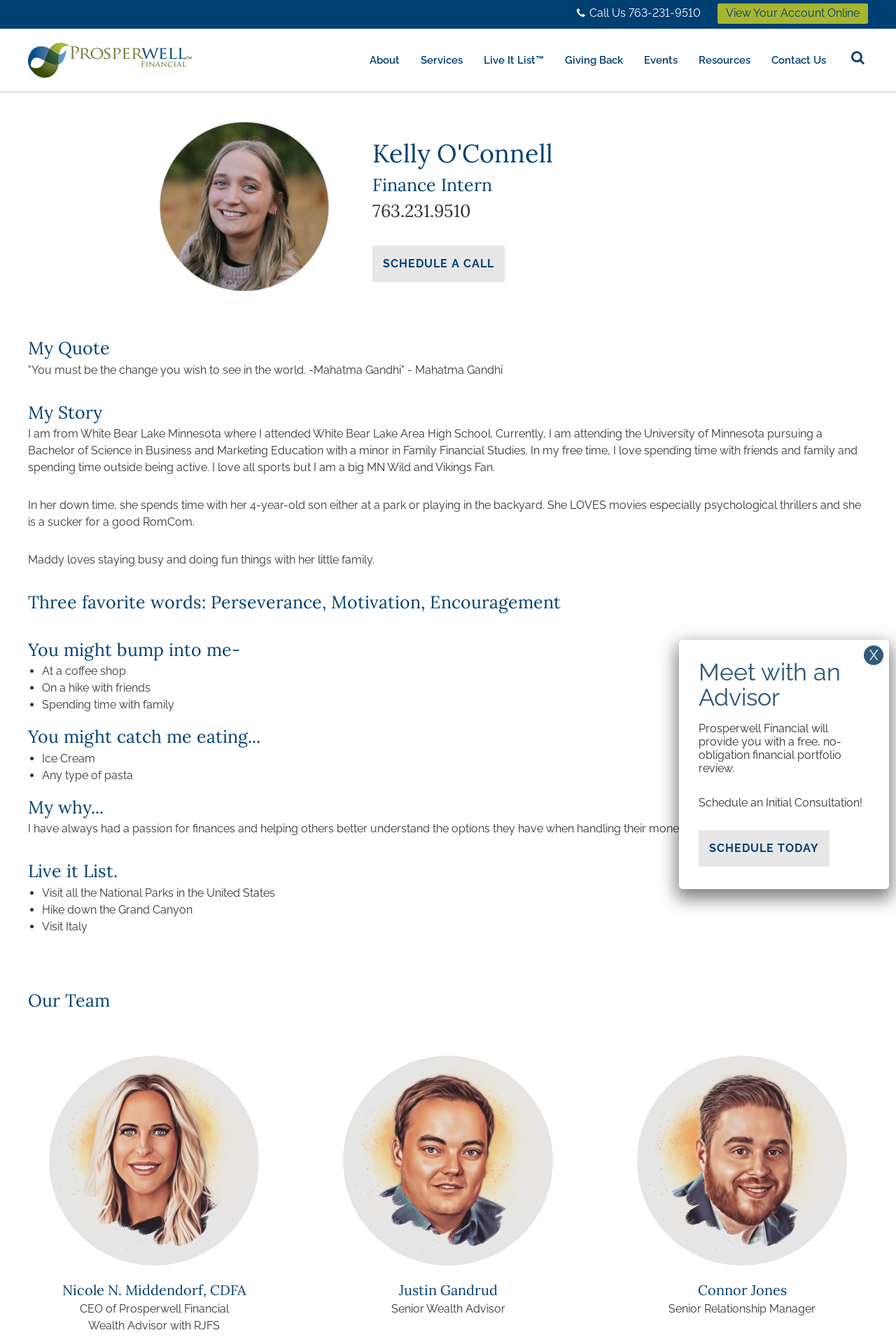Provide the bounding box coordinates of the HTML element this sentence describes: "Contact Us".

[0.861, 0.04, 0.922, 0.049]